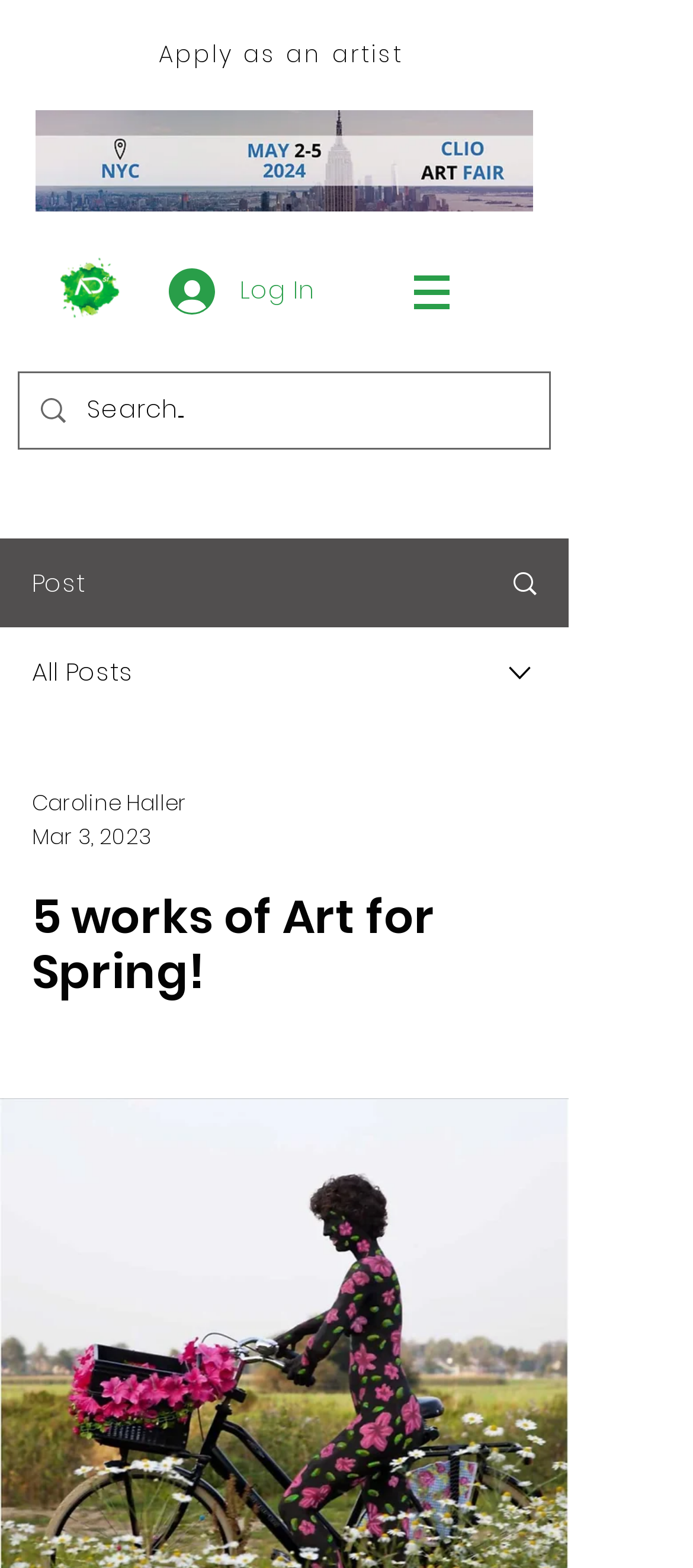Using the given description, provide the bounding box coordinates formatted as (top-left x, top-left y, bottom-right x, bottom-right y), with all values being floating point numbers between 0 and 1. Description: Cooking Vessels

None